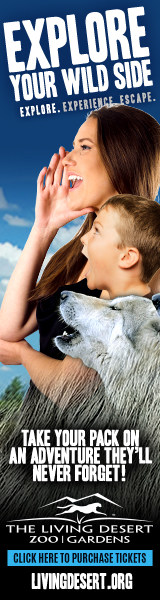Please provide a brief answer to the question using only one word or phrase: 
What is the target audience of the zoo?

Families